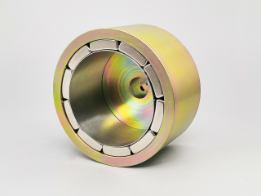Please give a succinct answer using a single word or phrase:
What is the purpose of the magnetic sections?

Effective separation